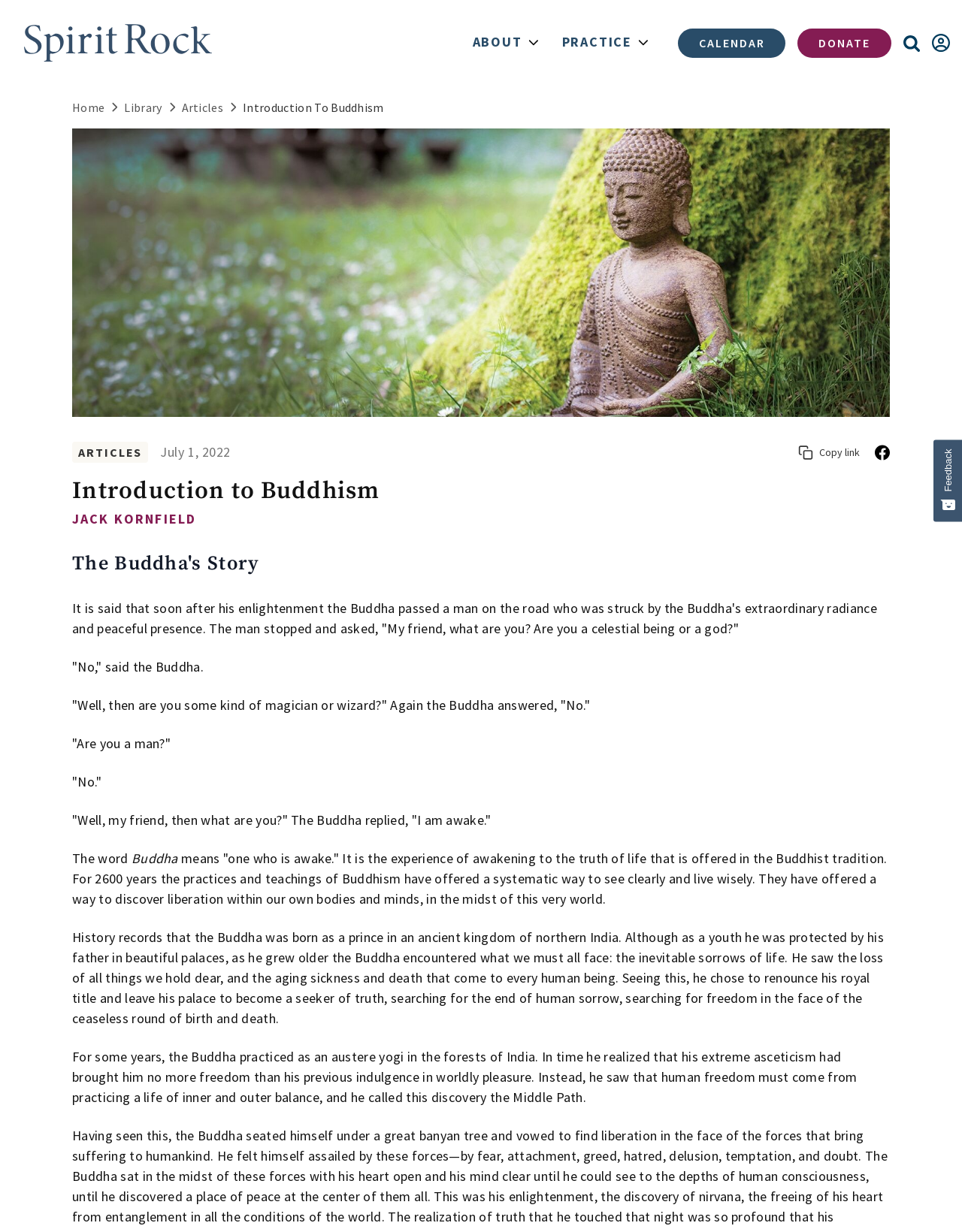How many images are in the top navigation bar?
Answer the question with a single word or phrase derived from the image.

4